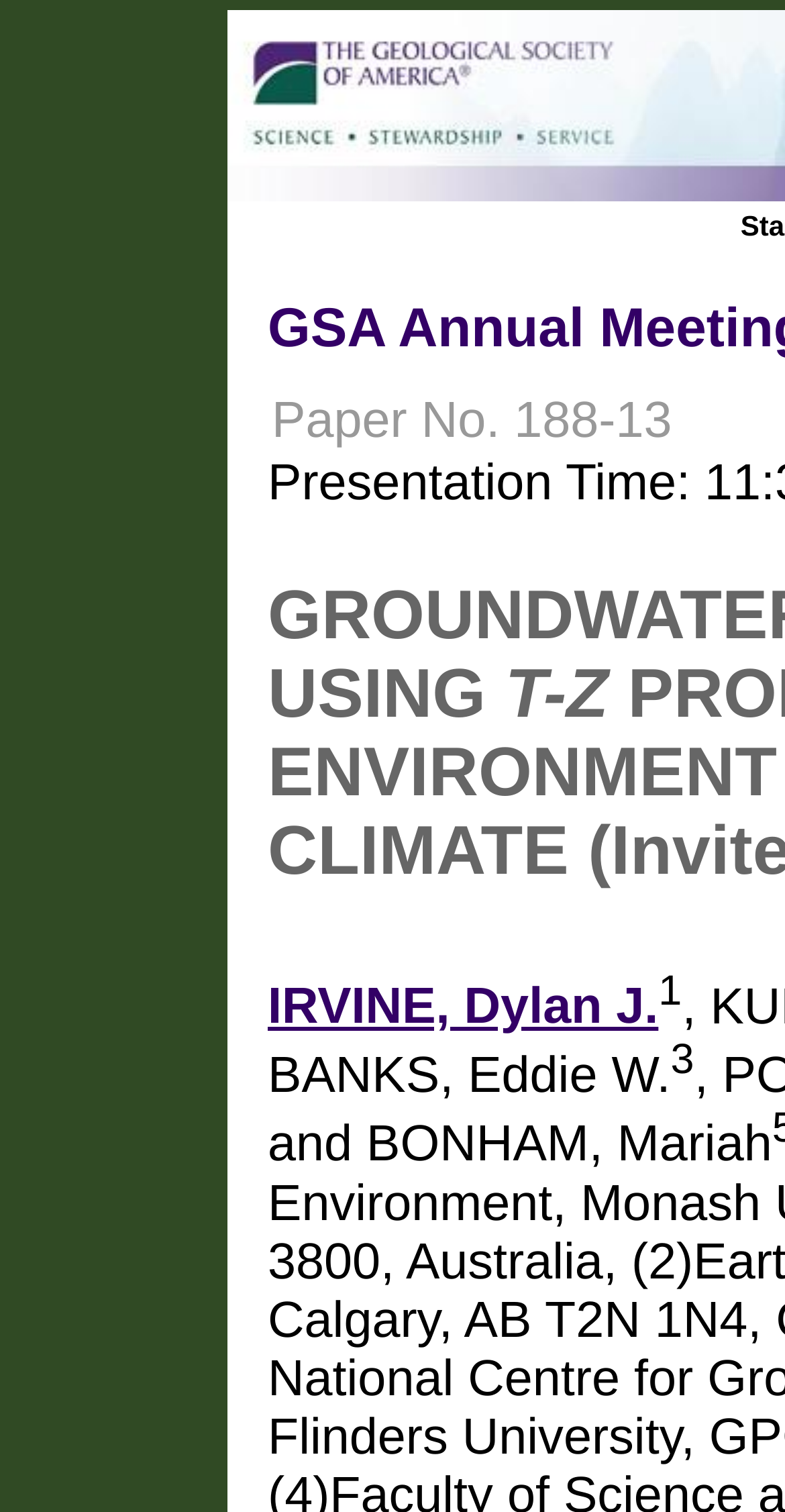Please determine the bounding box coordinates for the UI element described as: "IRVINE, Dylan J.".

[0.341, 0.647, 0.839, 0.684]